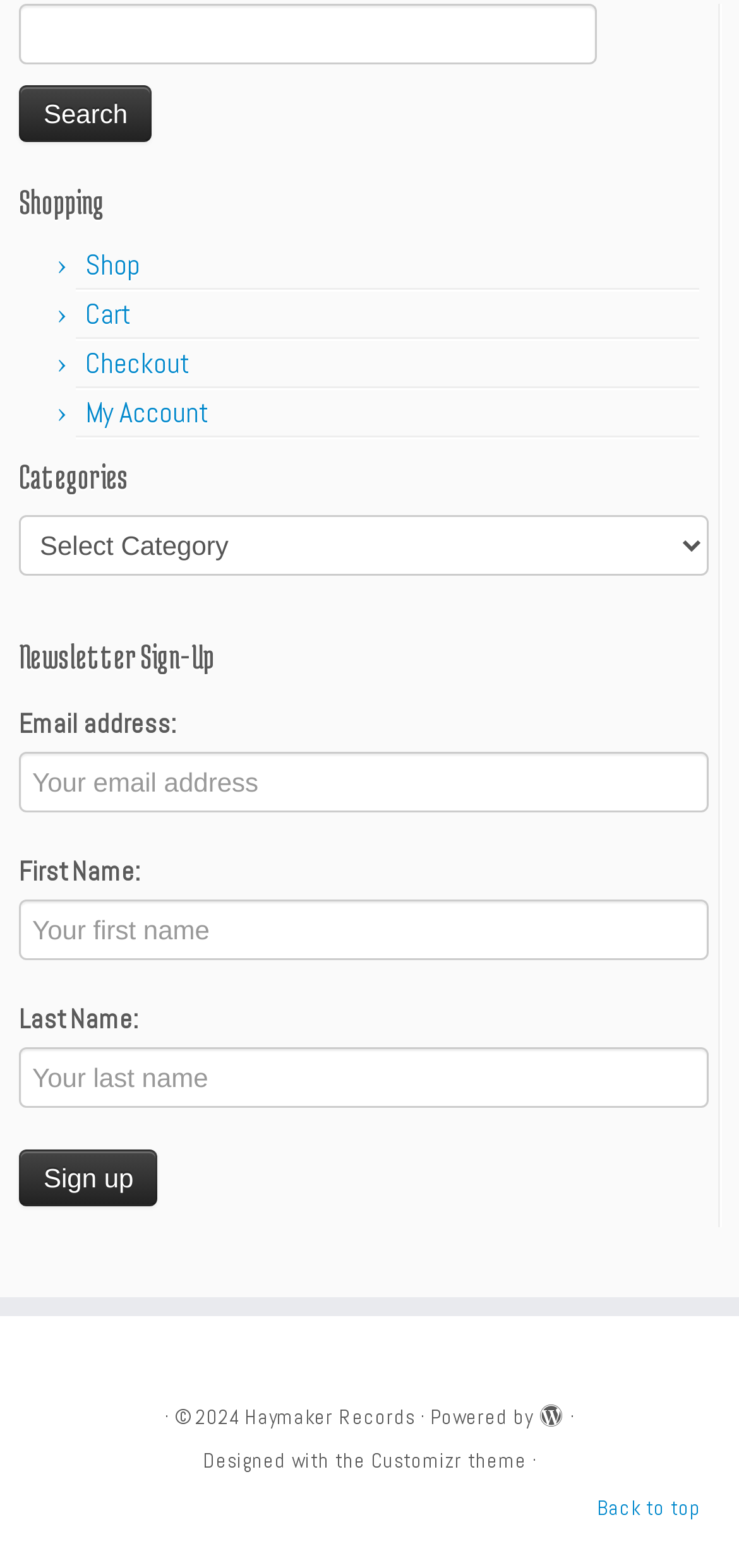Using the provided element description, identify the bounding box coordinates as (top-left x, top-left y, bottom-right x, bottom-right y). Ensure all values are between 0 and 1. Description: parent_node: Search for: name="s"

[0.026, 0.002, 0.808, 0.041]